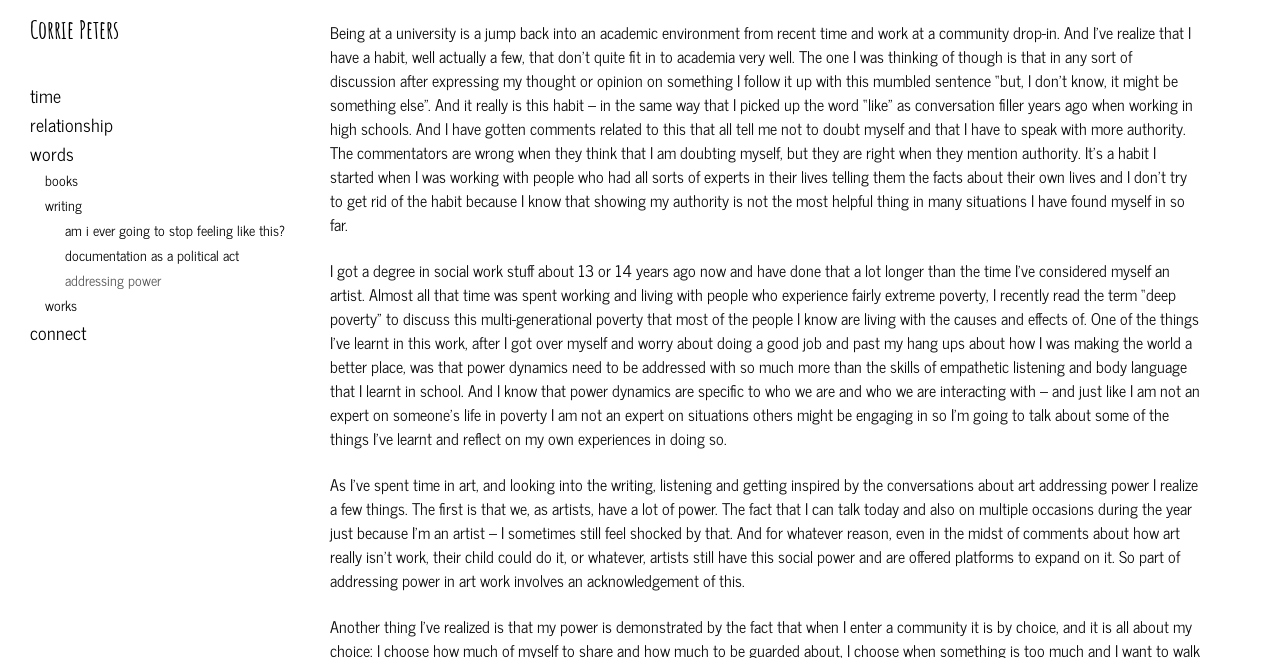What is the author's habit in discussions?
Kindly answer the question with as much detail as you can.

The author mentions that they have a habit of following up their thoughts or opinions with the sentence 'but, I don't know, it might be something else' in discussions, which is similar to their previous habit of using the word 'like' as a conversation filler.